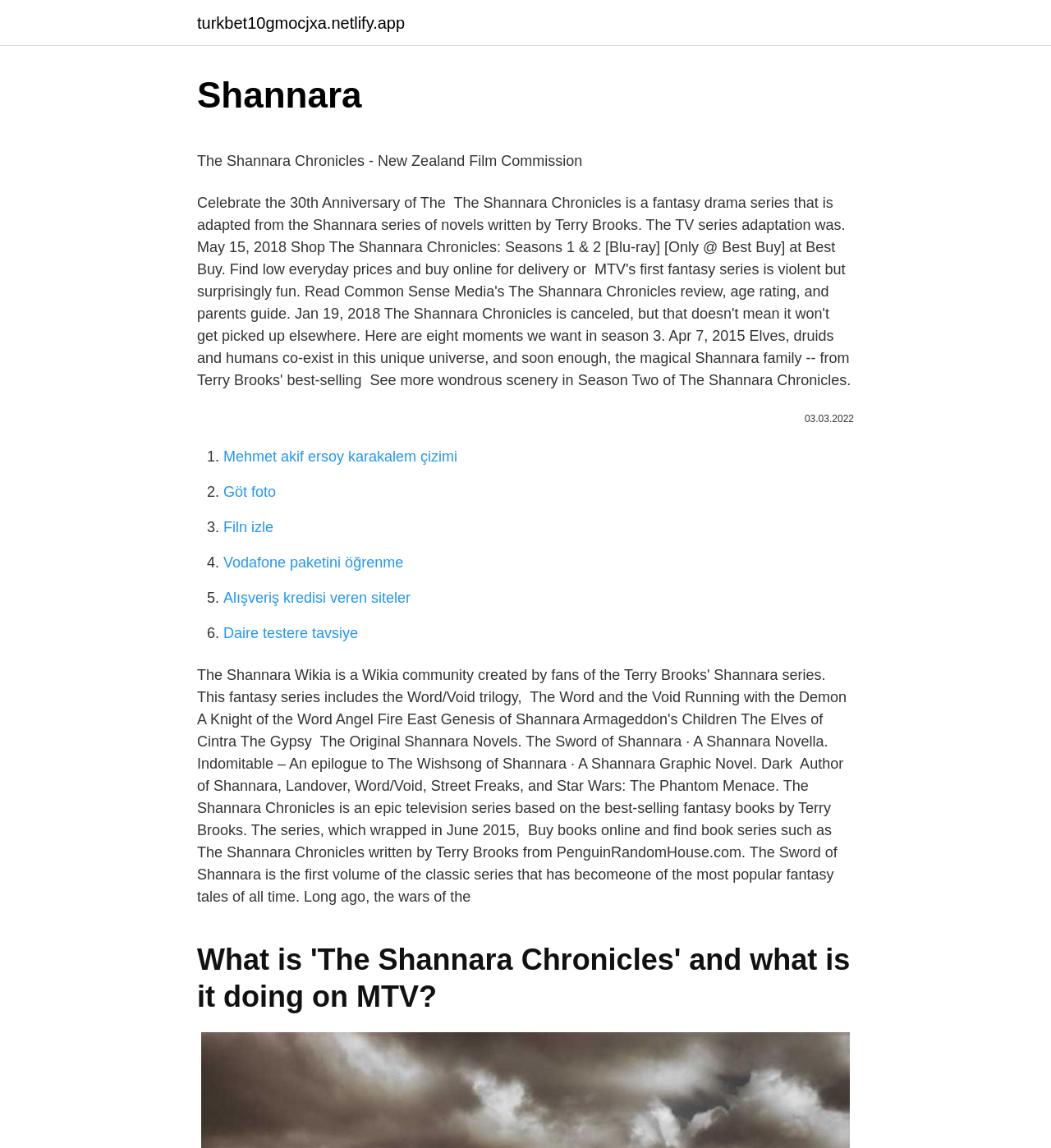Locate the UI element that matches the description turkbet10gmocjxa.netlify.app in the webpage screenshot. Return the bounding box coordinates in the format (top-left x, top-left y, bottom-right x, bottom-right y), with values ranging from 0 to 1.

[0.188, 0.013, 0.385, 0.027]